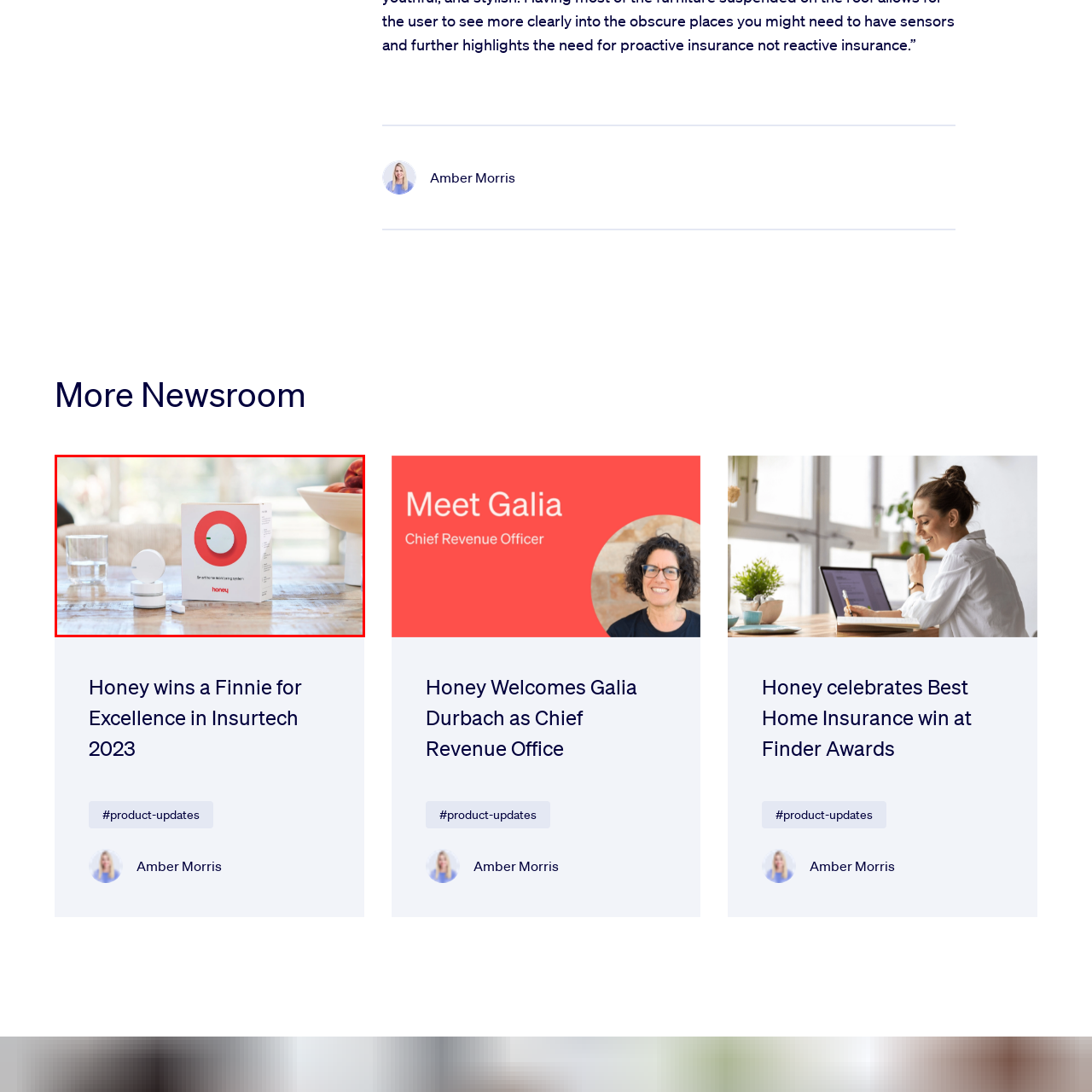Look closely at the part of the image inside the red bounding box, then respond in a word or phrase: What is the color of the prominent circle on the packaging?

Red